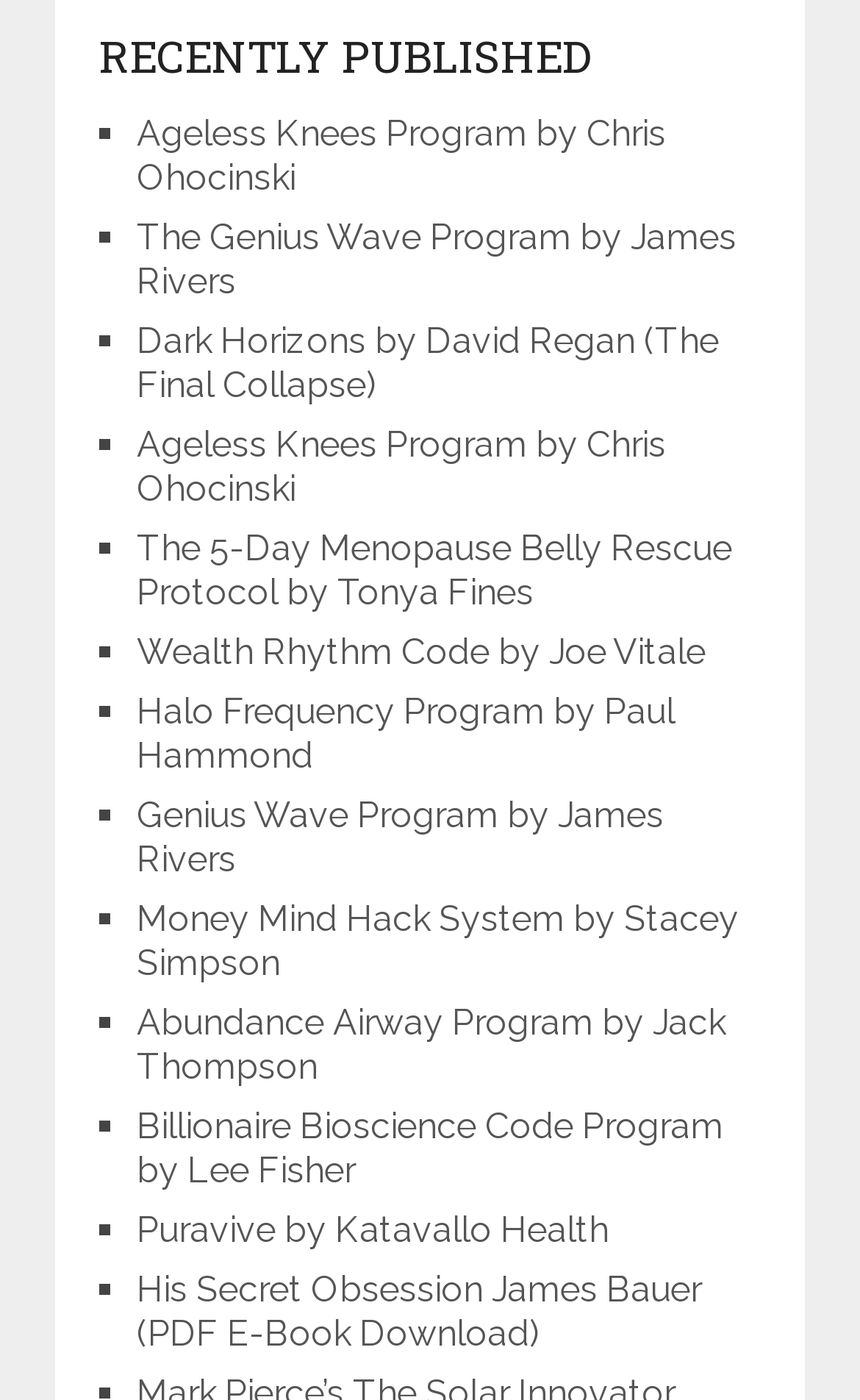Determine the bounding box coordinates for the UI element with the following description: "Puravive by Katavallo Health". The coordinates should be four float numbers between 0 and 1, represented as [left, top, right, bottom].

[0.159, 0.864, 0.708, 0.894]